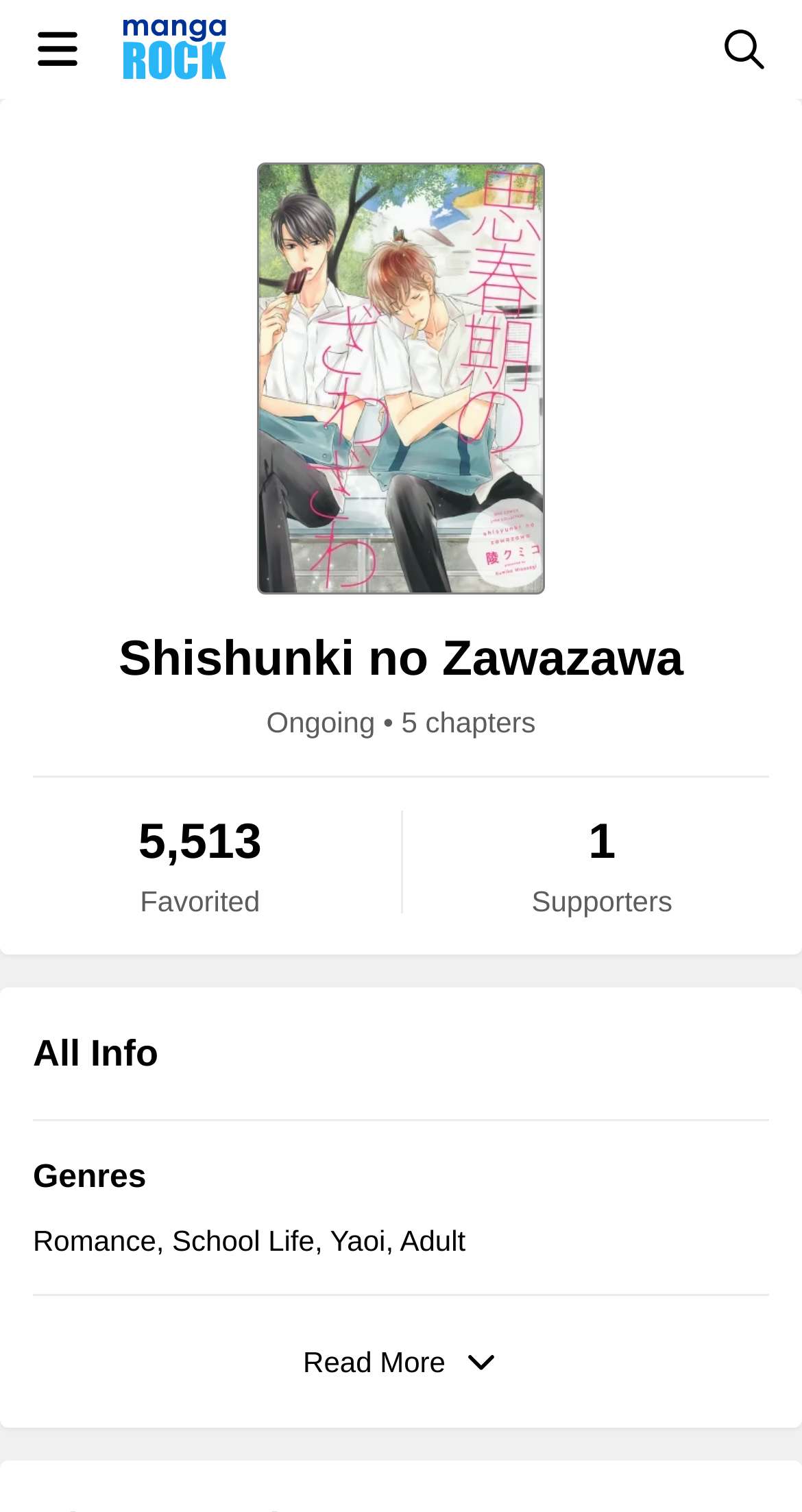Given the description: "alt="Mangarock Logo"", determine the bounding box coordinates of the UI element. The coordinates should be formatted as four float numbers between 0 and 1, [left, top, right, bottom].

[0.154, 0.005, 0.282, 0.06]